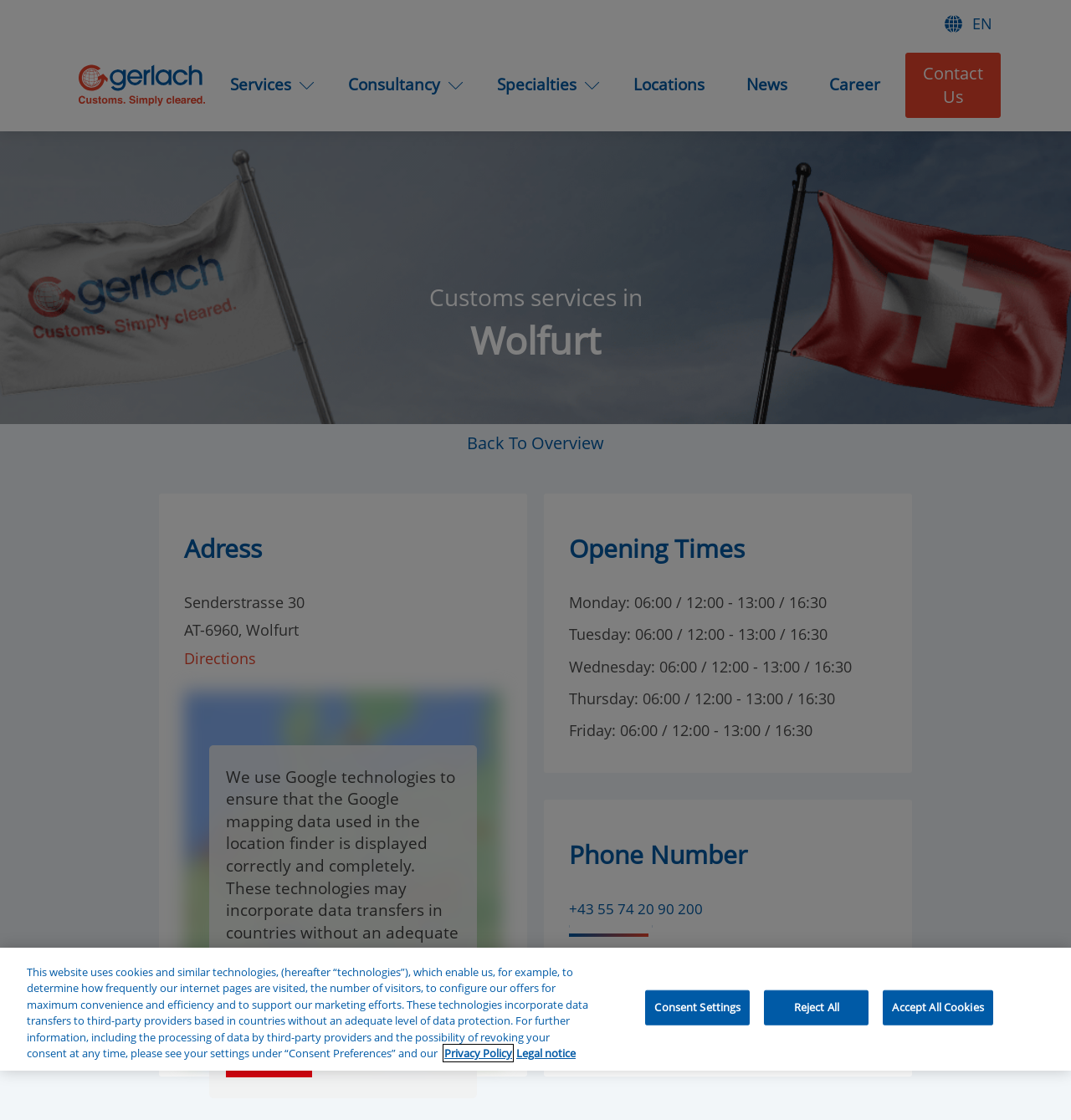Find the bounding box coordinates of the element to click in order to complete this instruction: "View Import". The bounding box coordinates must be four float numbers between 0 and 1, denoted as [left, top, right, bottom].

[0.059, 0.107, 0.132, 0.142]